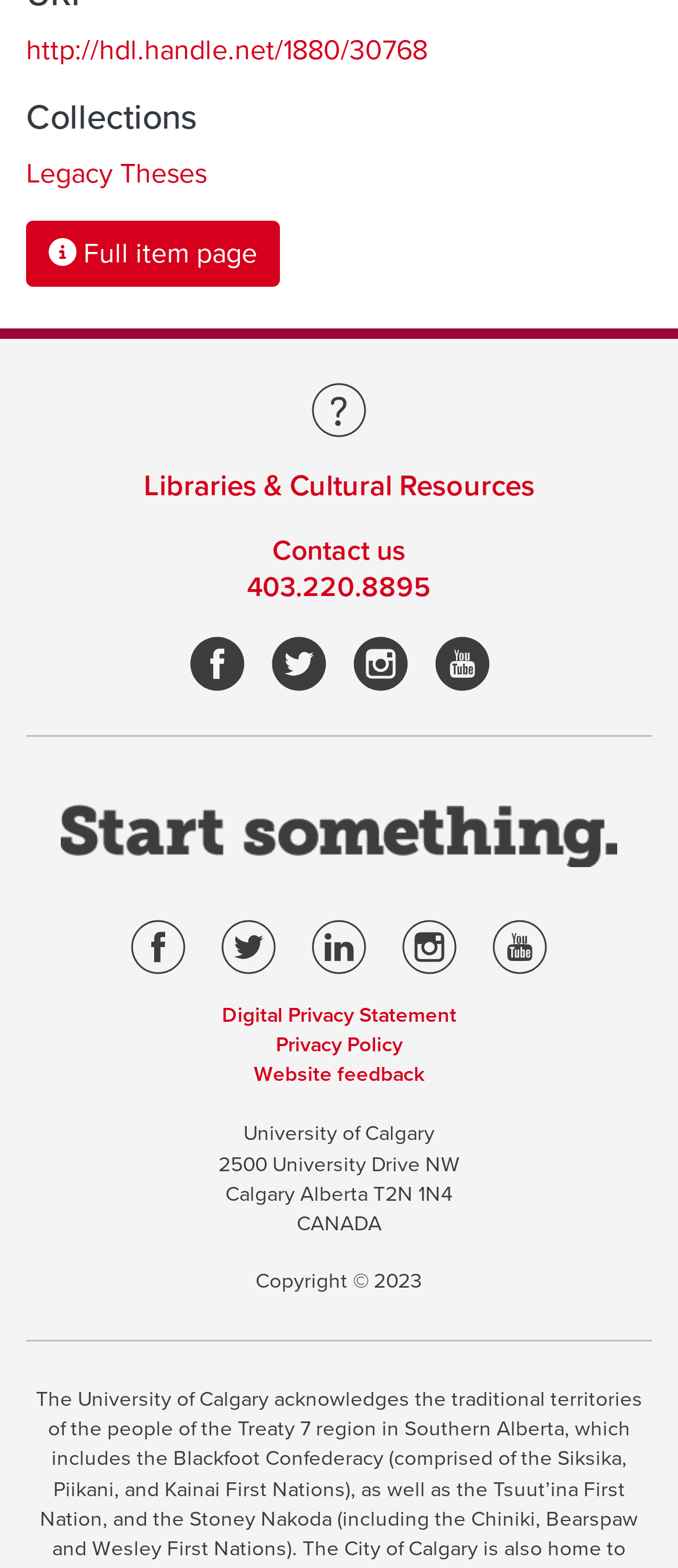What is the phone number mentioned on the webpage?
Please look at the screenshot and answer in one word or a short phrase.

403.220.8895